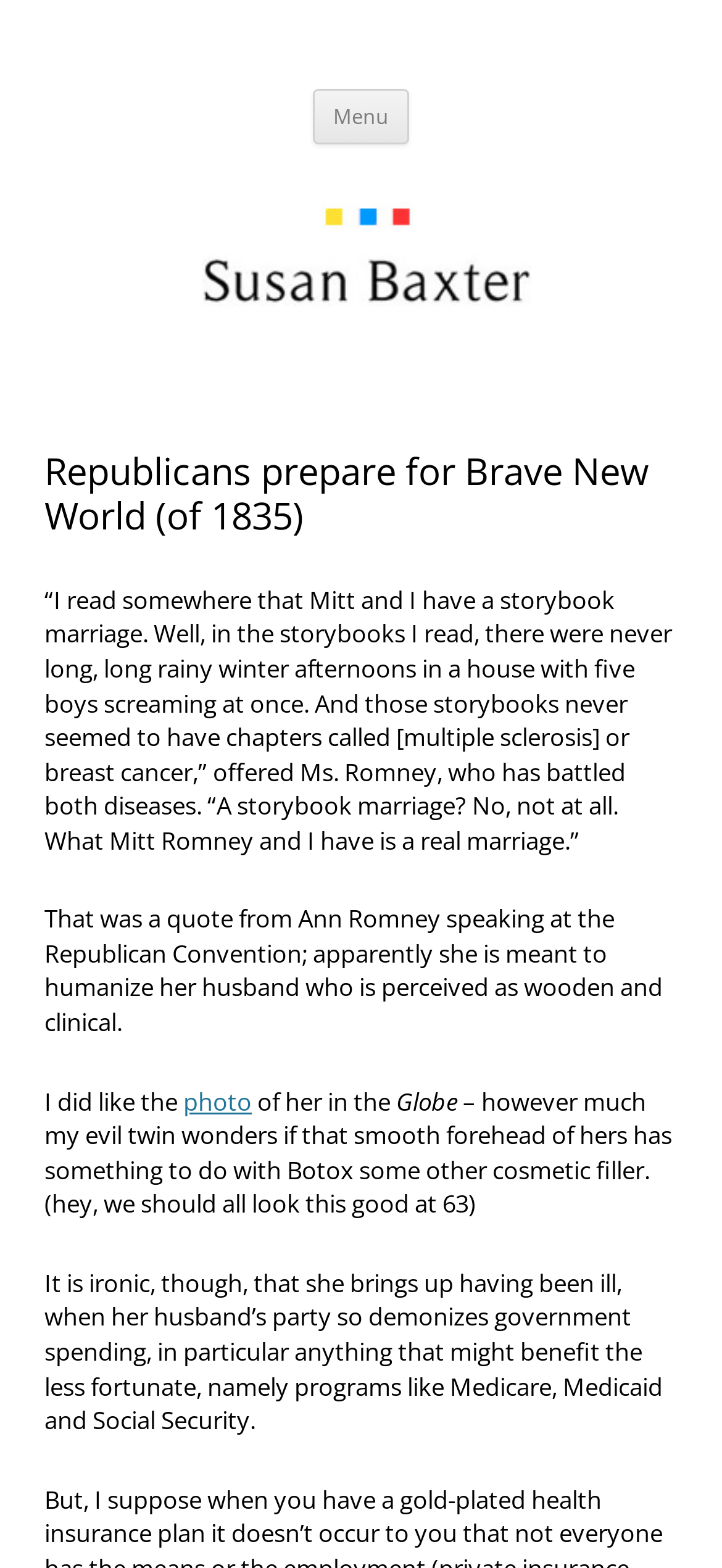Who is the author of the article?
Based on the image, give a concise answer in the form of a single word or short phrase.

Susan Baxter